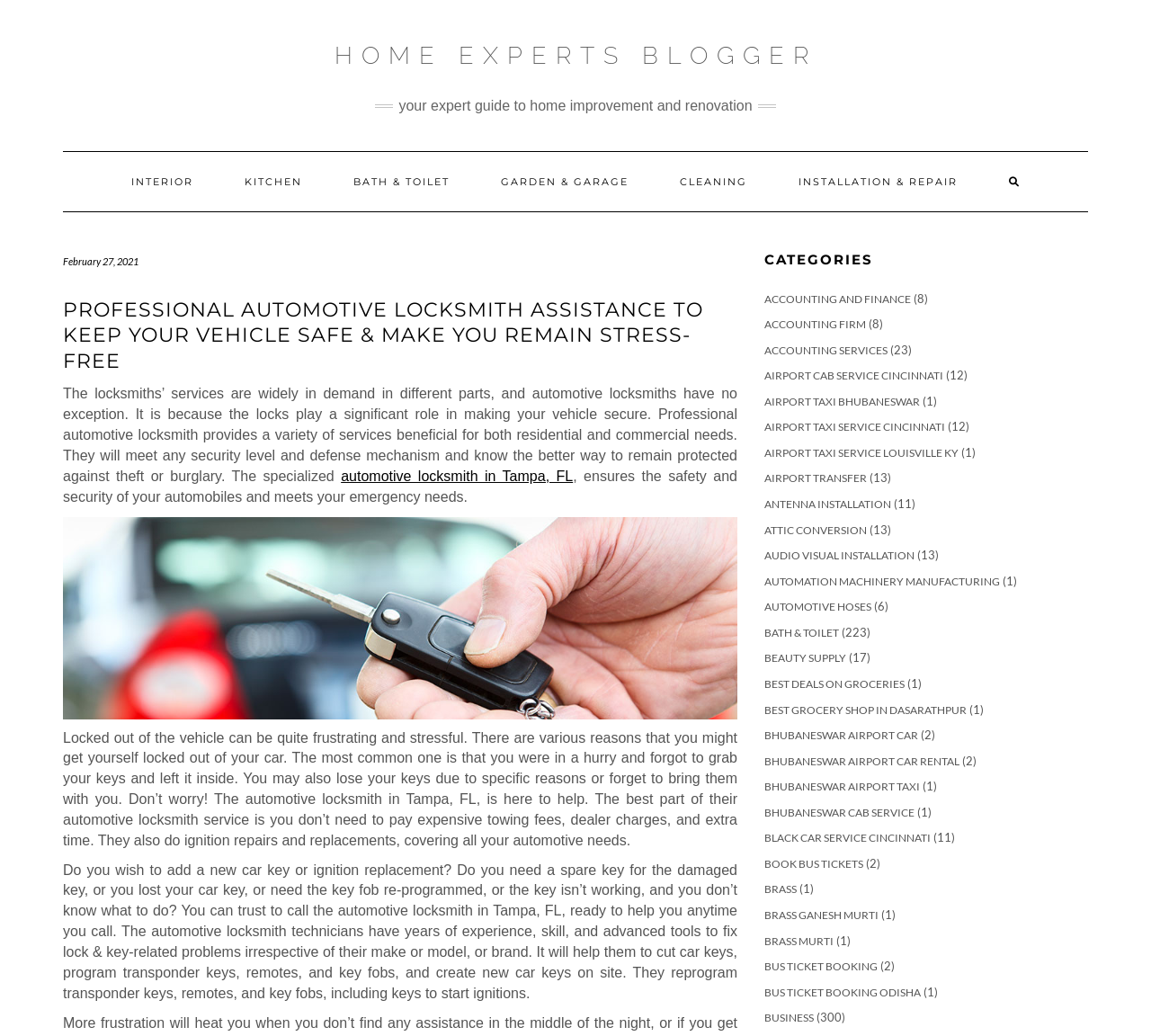Determine the bounding box coordinates of the clickable region to follow the instruction: "Check the price of Collection of 7 Edible Wildflower Seed Packets".

None